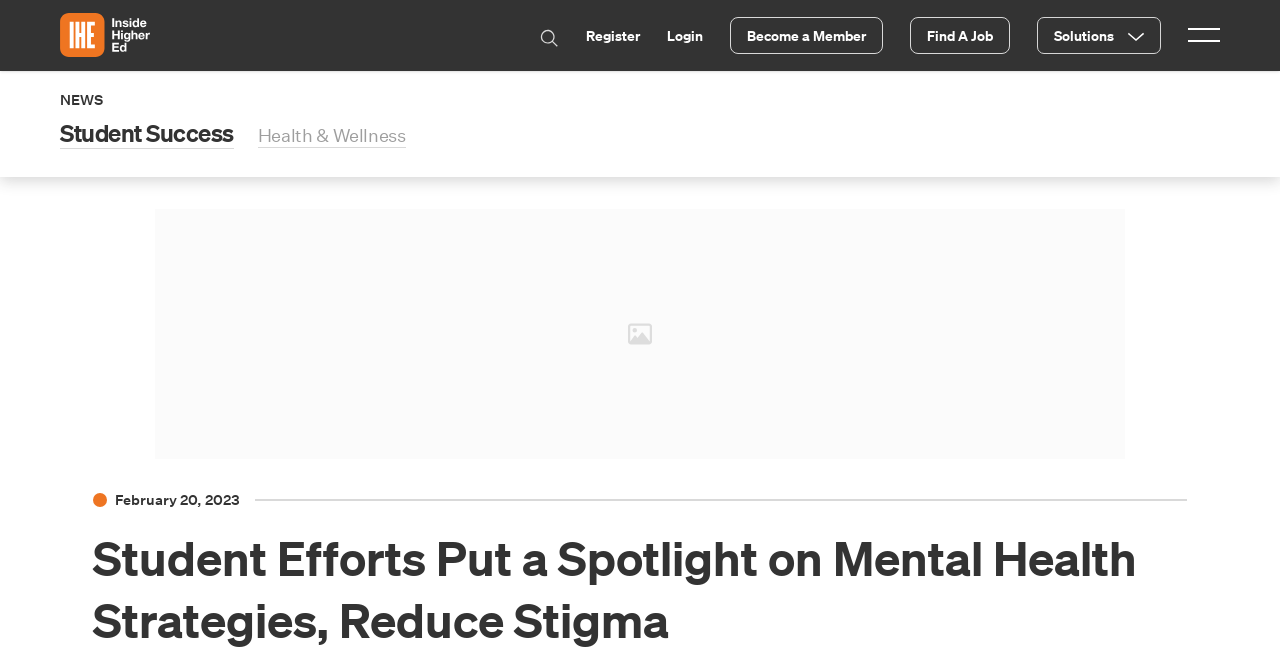Locate the bounding box coordinates of the element to click to perform the following action: 'search for something'. The coordinates should be given as four float values between 0 and 1, in the form of [left, top, right, bottom].

[0.421, 0.042, 0.437, 0.072]